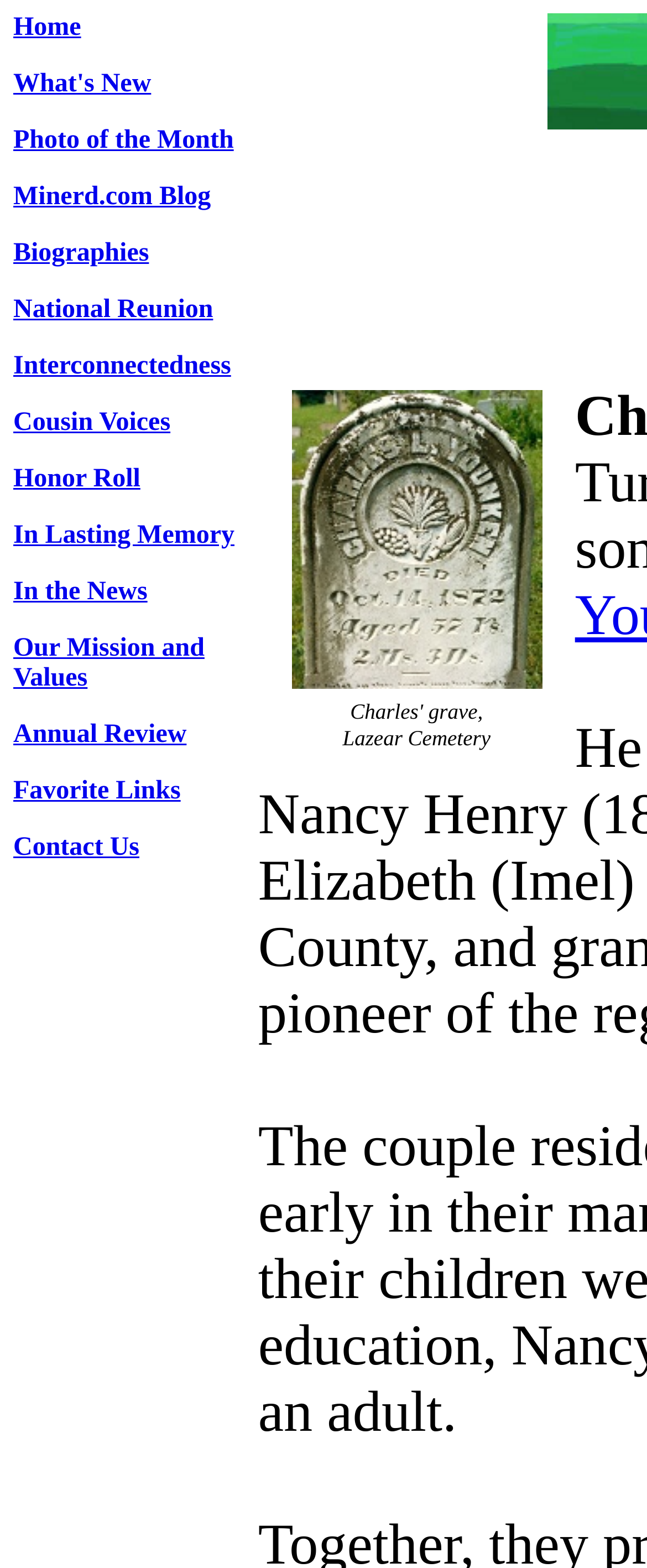Please provide the bounding box coordinates for the element that needs to be clicked to perform the following instruction: "go to home page". The coordinates should be given as four float numbers between 0 and 1, i.e., [left, top, right, bottom].

[0.021, 0.008, 0.125, 0.026]